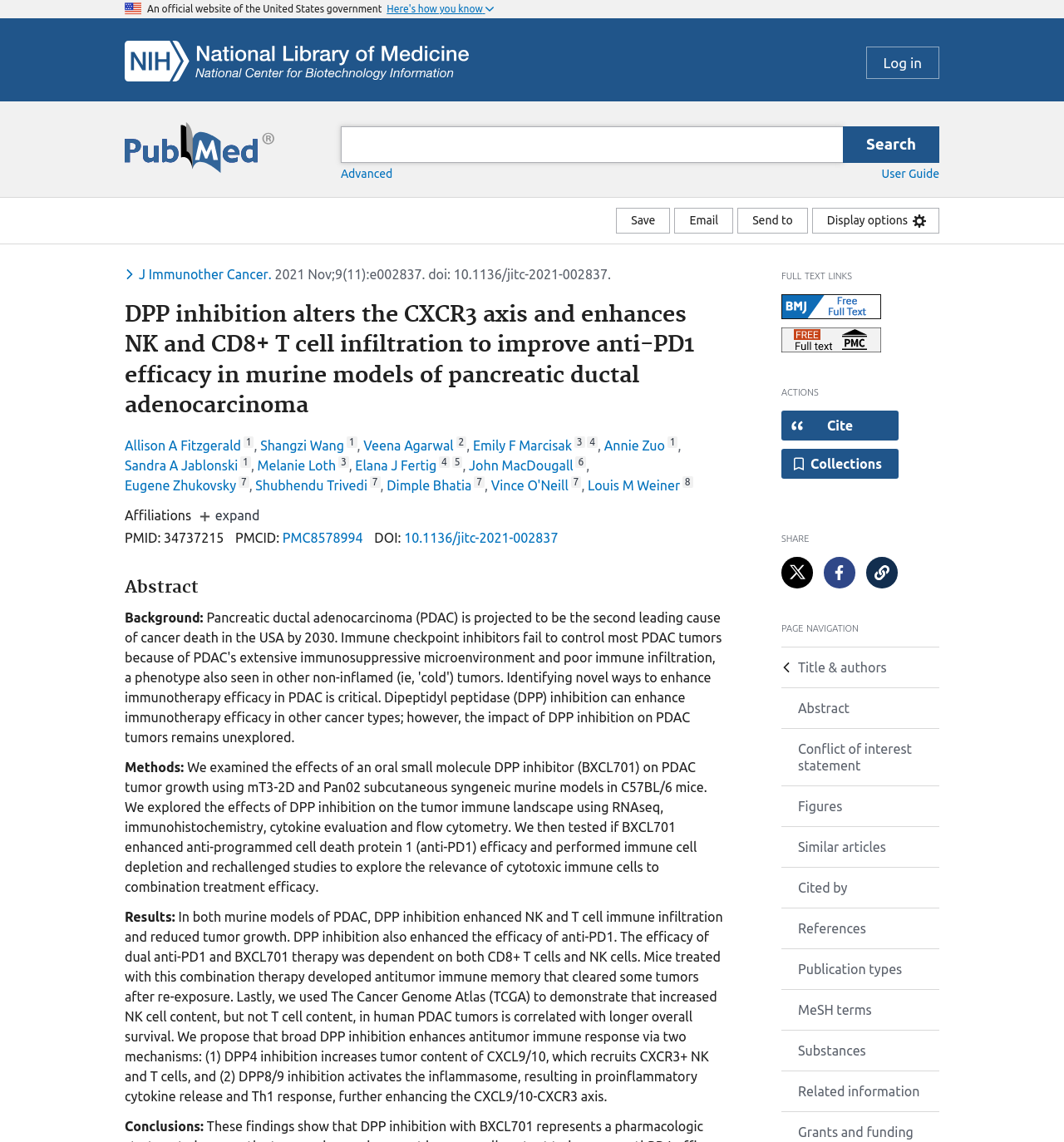What is the name of the website?
Refer to the image and provide a concise answer in one word or phrase.

PubMed